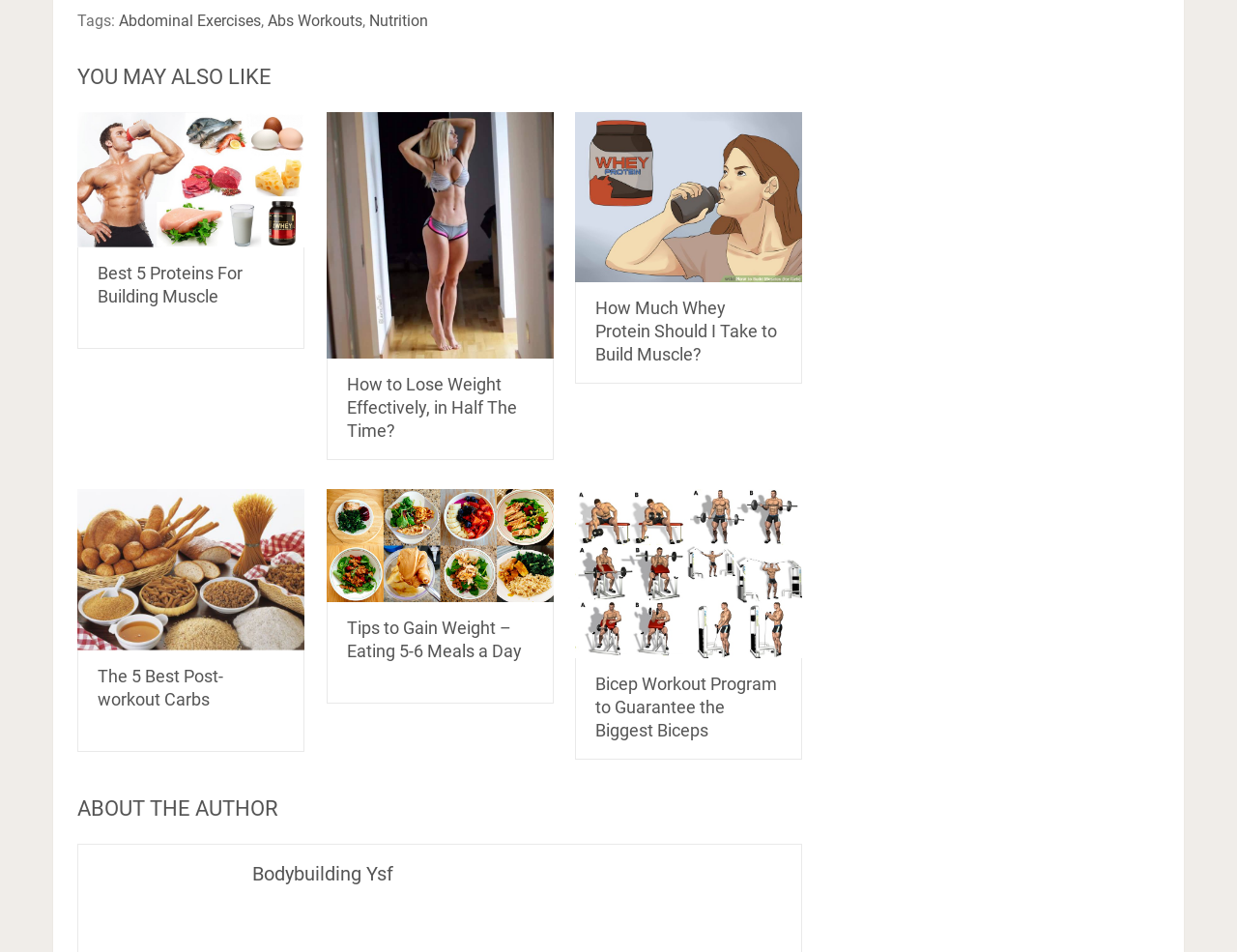With reference to the screenshot, provide a detailed response to the question below:
What is the topic of the last article?

The last article is about bicep workout because it has a link 'Bicep Workout Program to Guarantee the Biggest Biceps' which suggests that the article is related to bicep workout and building biceps.